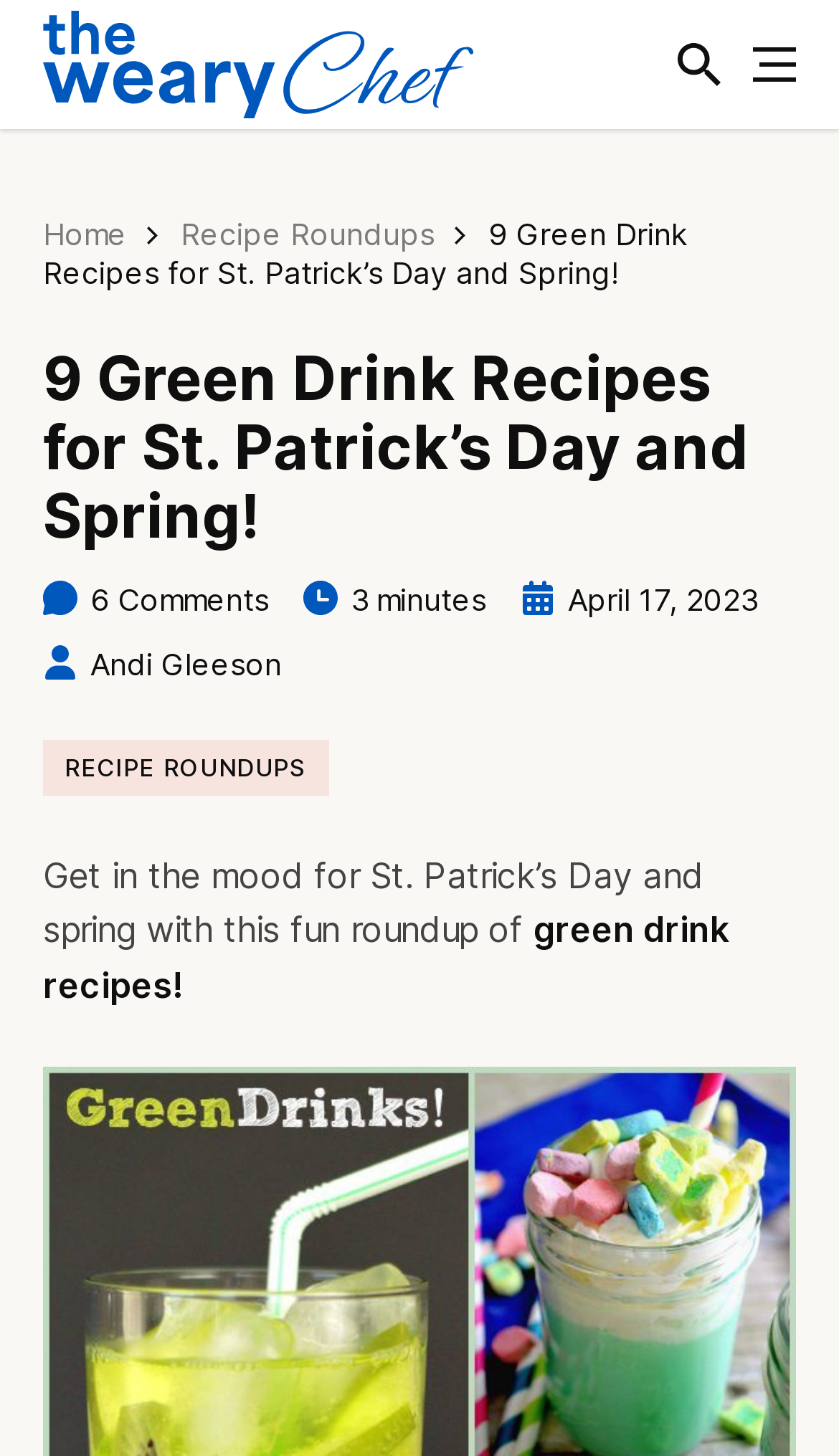Please locate the bounding box coordinates for the element that should be clicked to achieve the following instruction: "go to home page". Ensure the coordinates are given as four float numbers between 0 and 1, i.e., [left, top, right, bottom].

[0.051, 0.148, 0.151, 0.173]